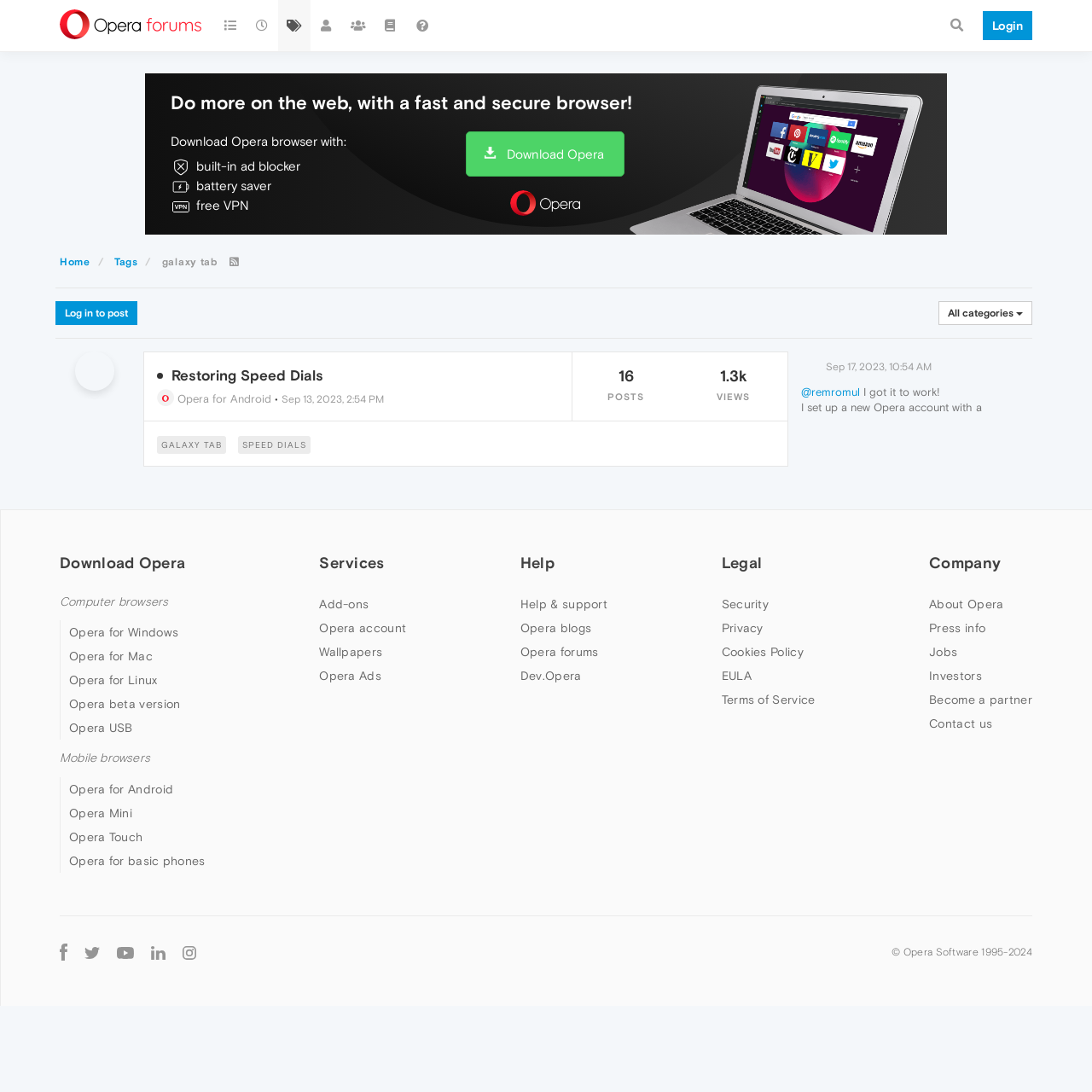Find the bounding box coordinates of the element's region that should be clicked in order to follow the given instruction: "Search for something". The coordinates should consist of four float numbers between 0 and 1, i.e., [left, top, right, bottom].

[0.86, 0.0, 0.892, 0.047]